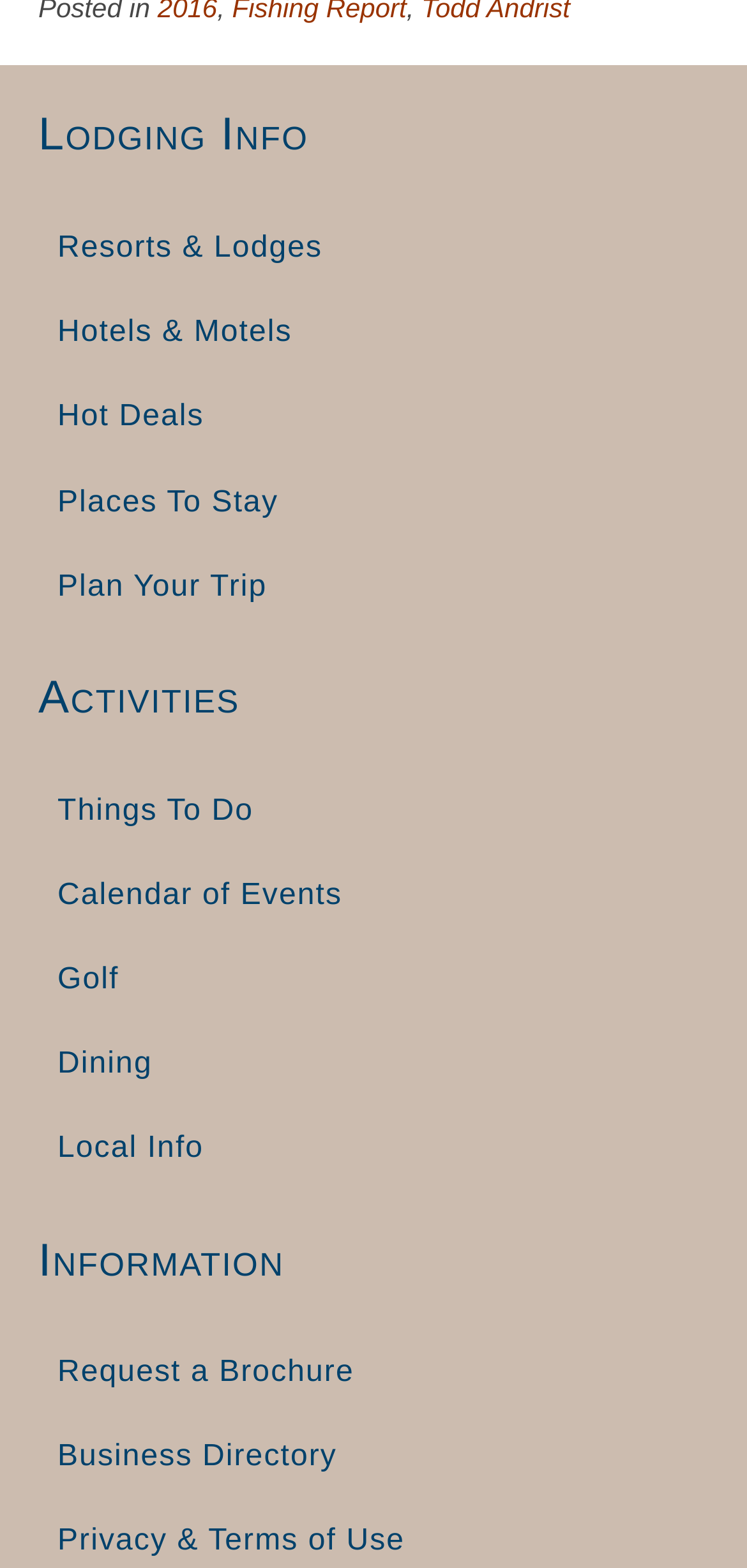Determine the bounding box coordinates of the element's region needed to click to follow the instruction: "Explore things to do". Provide these coordinates as four float numbers between 0 and 1, formatted as [left, top, right, bottom].

[0.051, 0.491, 0.949, 0.543]